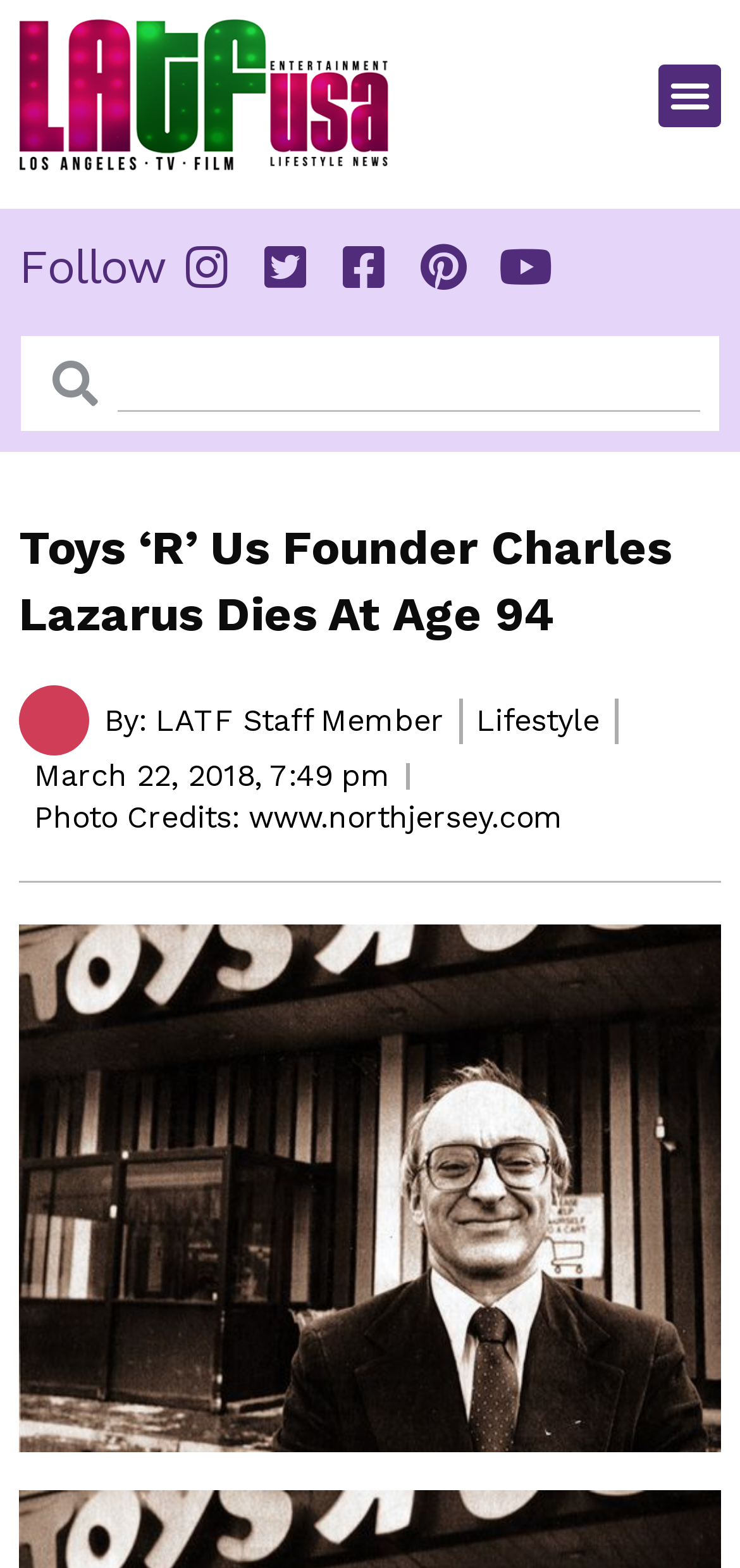Give an in-depth explanation of the webpage layout and content.

The webpage is about the news of Charles Lazarus, the founder of Toys "R" Us, passing away at the age of 94. At the top left of the page, there is a link, and next to it, a button labeled "Menu Toggle". Below these elements, there is a heading that says "Follow", accompanied by five links lined up horizontally. 

On the top right side of the page, there is a search bar with a label "Search" and a search box. Below the search bar, the main content of the page begins. The title of the article, "Toys ‘R’ Us Founder Charles Lazarus Dies At Age 94", is displayed prominently. 

To the right of the title, there is an image of a LATF staff member. Below the image, there are three lines of text: the author's name, "LATF Staff Member", the category, "Lifestyle", and the date and time of the article, "March 22, 2018, 7:49 pm". 

Finally, at the bottom of the page, there is a line of text that credits the photo to "www.northjersey.com".